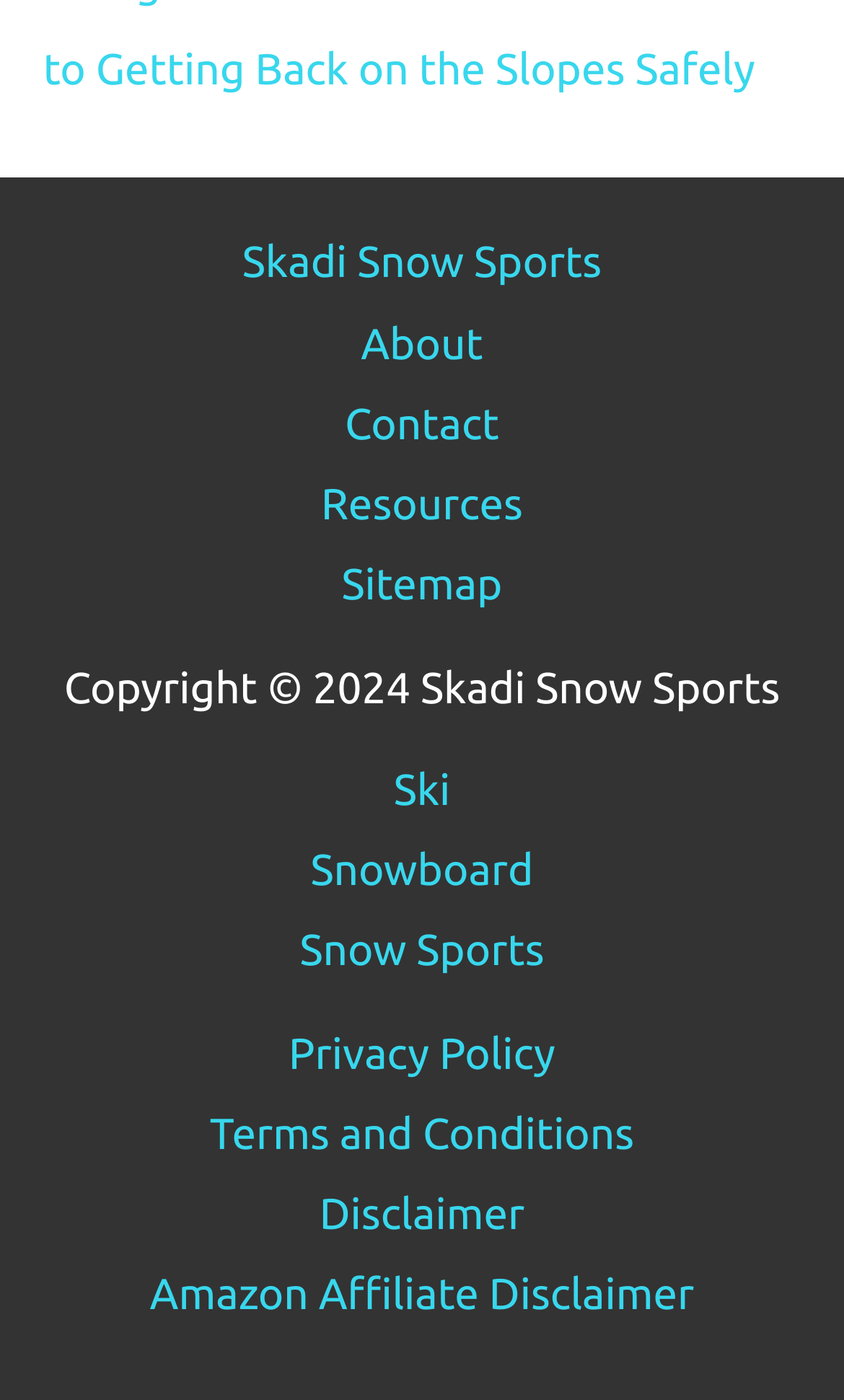Please specify the bounding box coordinates of the clickable section necessary to execute the following command: "read Privacy Policy".

[0.342, 0.733, 0.658, 0.769]